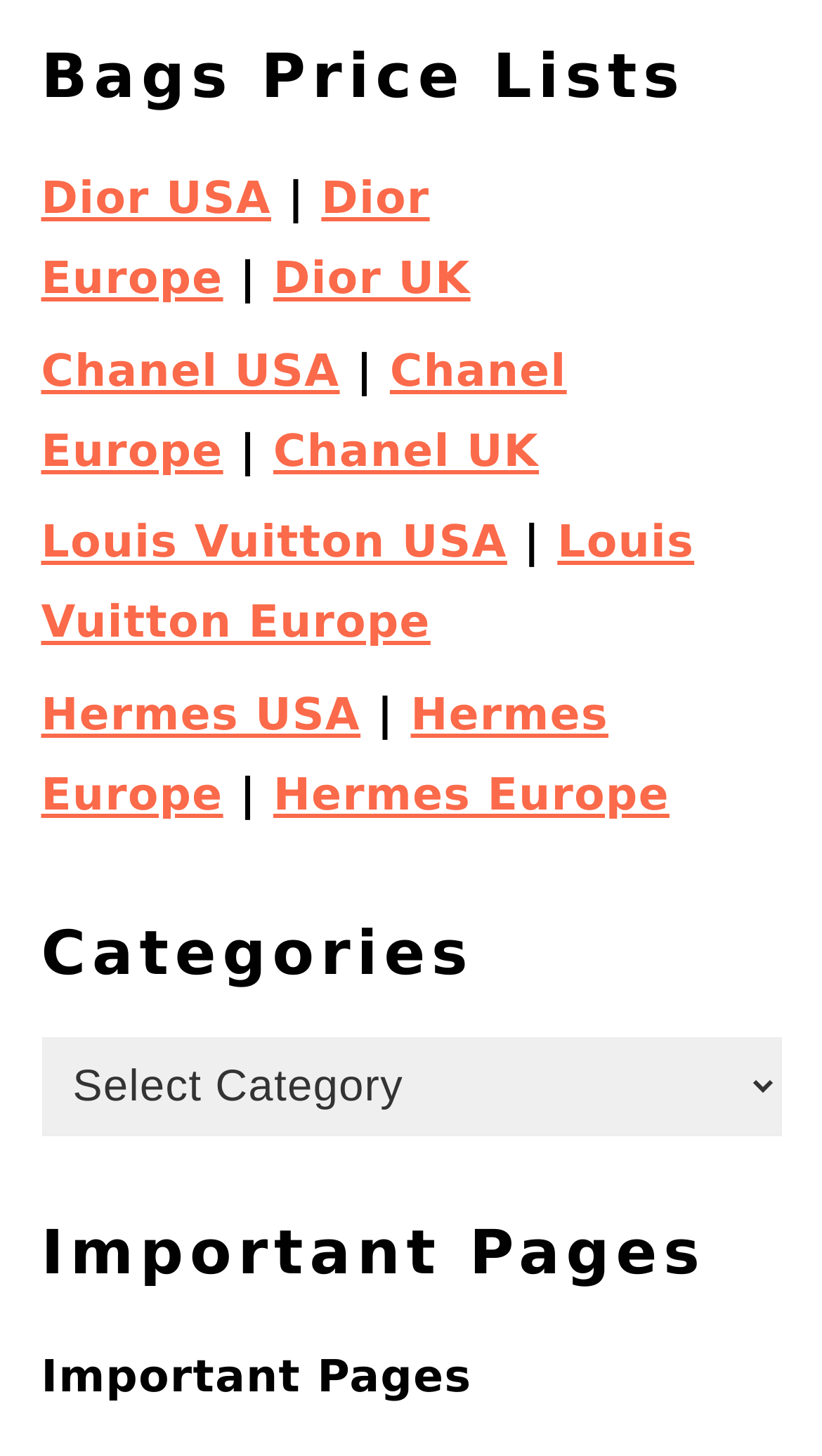How many headings are on the webpage? Examine the screenshot and reply using just one word or a brief phrase.

3